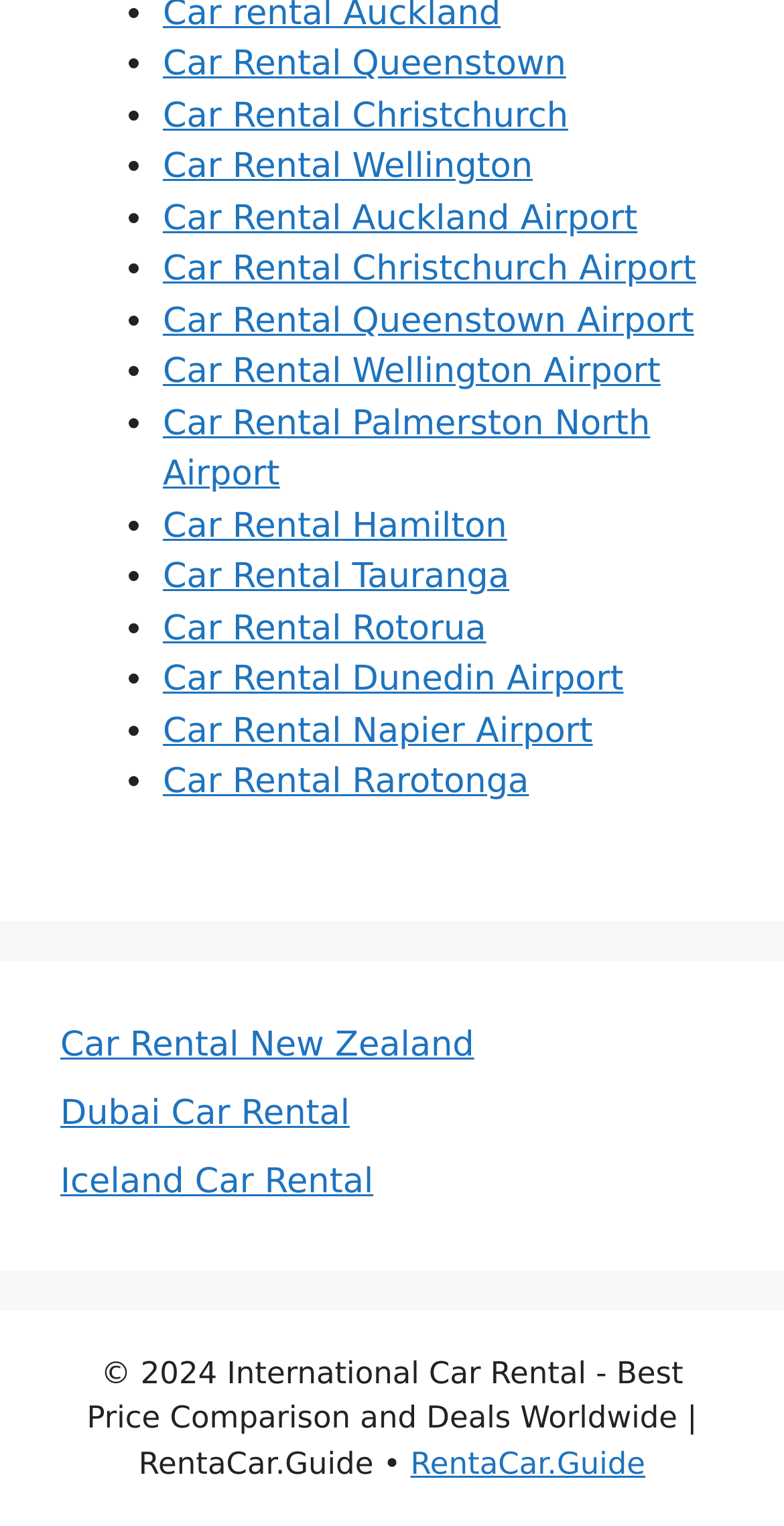Determine the bounding box coordinates for the UI element described. Format the coordinates as (top-left x, top-left y, bottom-right x, bottom-right y) and ensure all values are between 0 and 1. Element description: title="View Random Post"

None